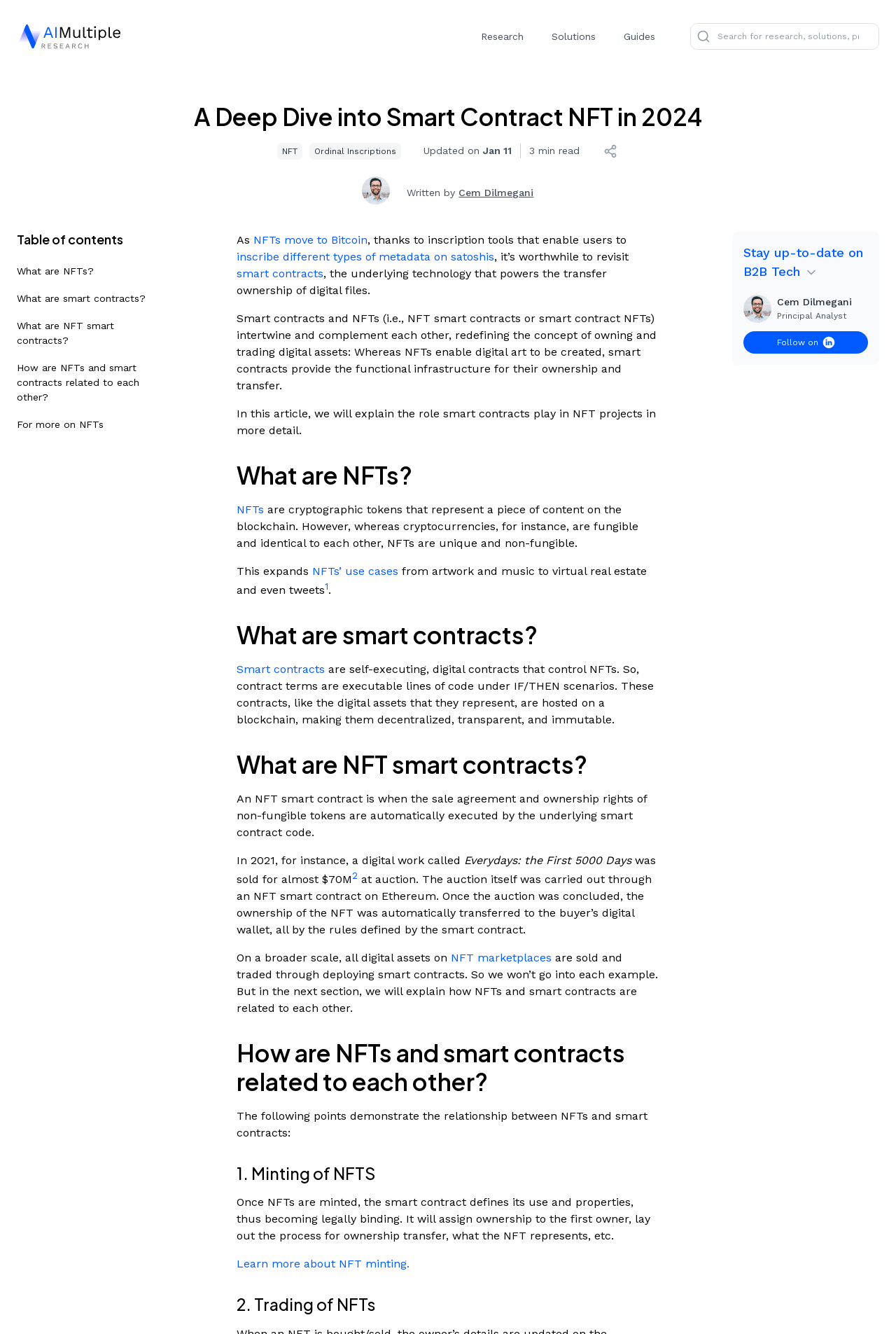Please specify the bounding box coordinates of the clickable section necessary to execute the following command: "Learn about Web3".

None